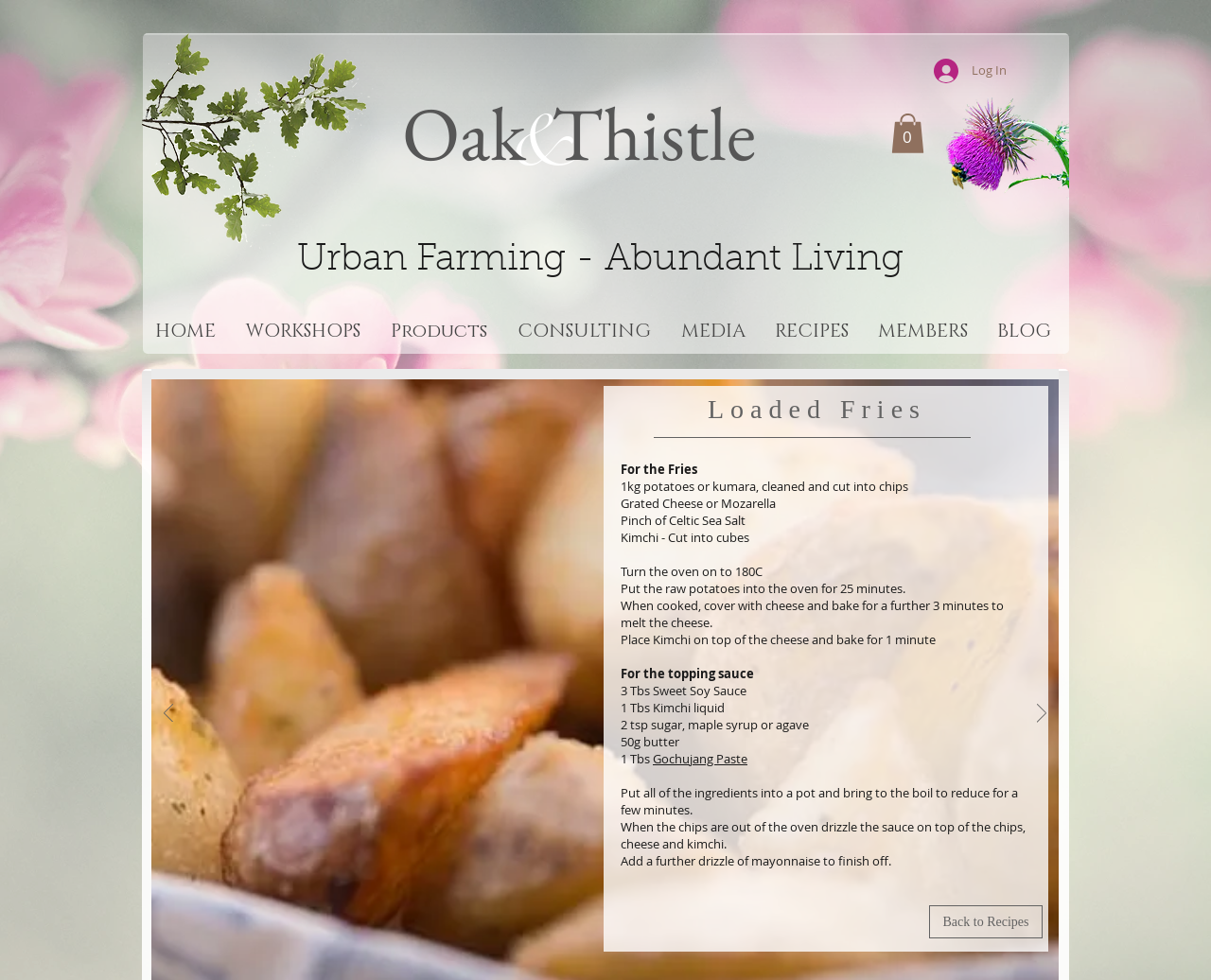Give a one-word or short phrase answer to the question: 
What is the name of the recipe?

Loaded Fries